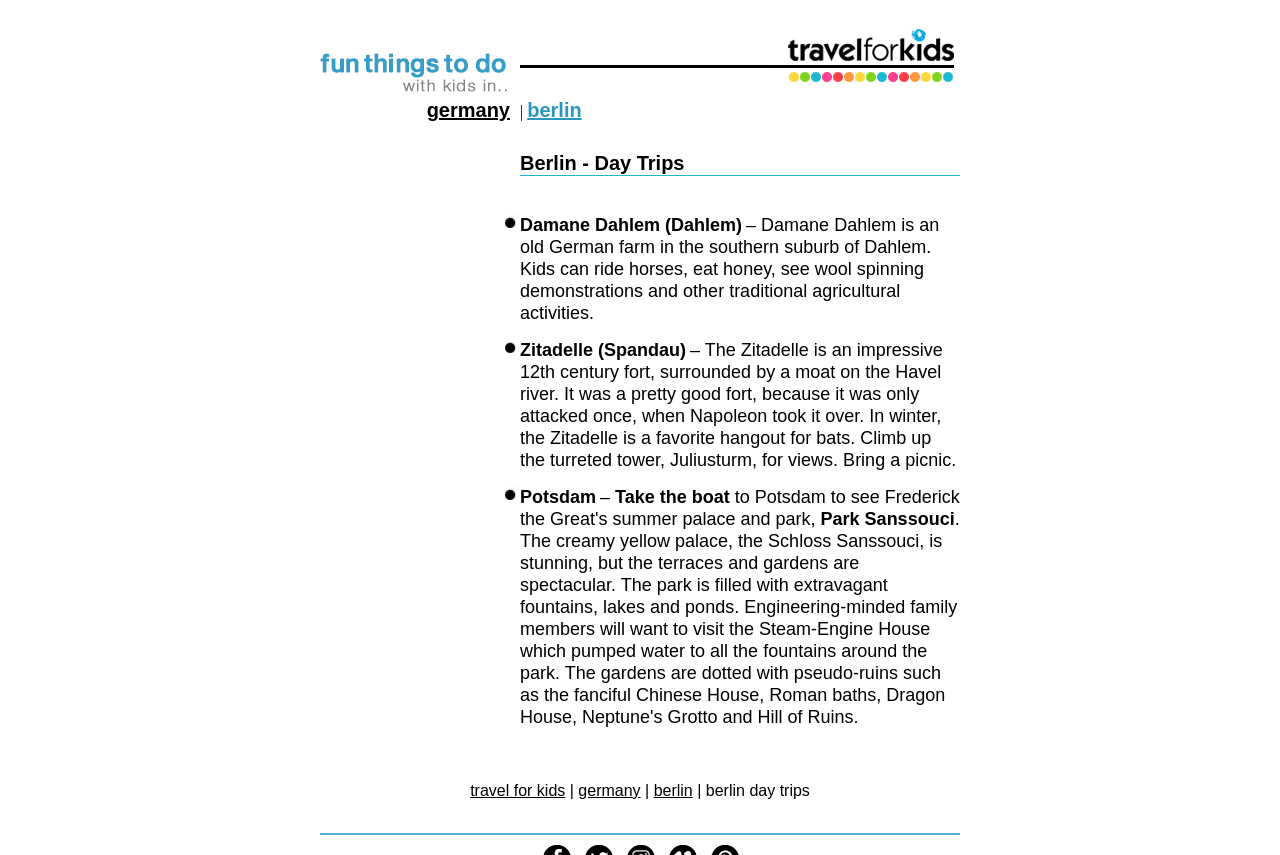Please identify the primary heading on the webpage and return its text.

Berlin - Day Trips